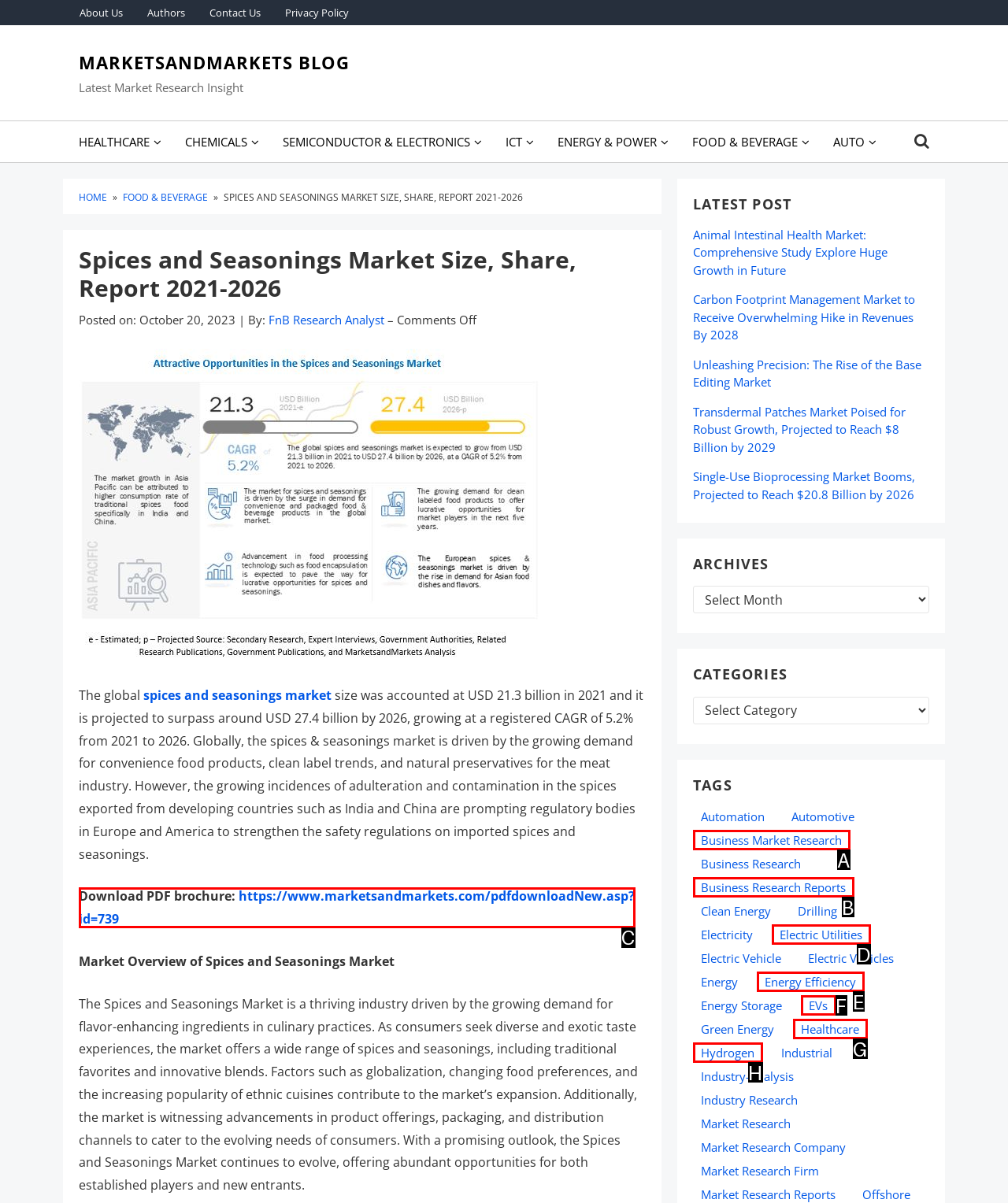Which option best describes: hydrogen
Respond with the letter of the appropriate choice.

H